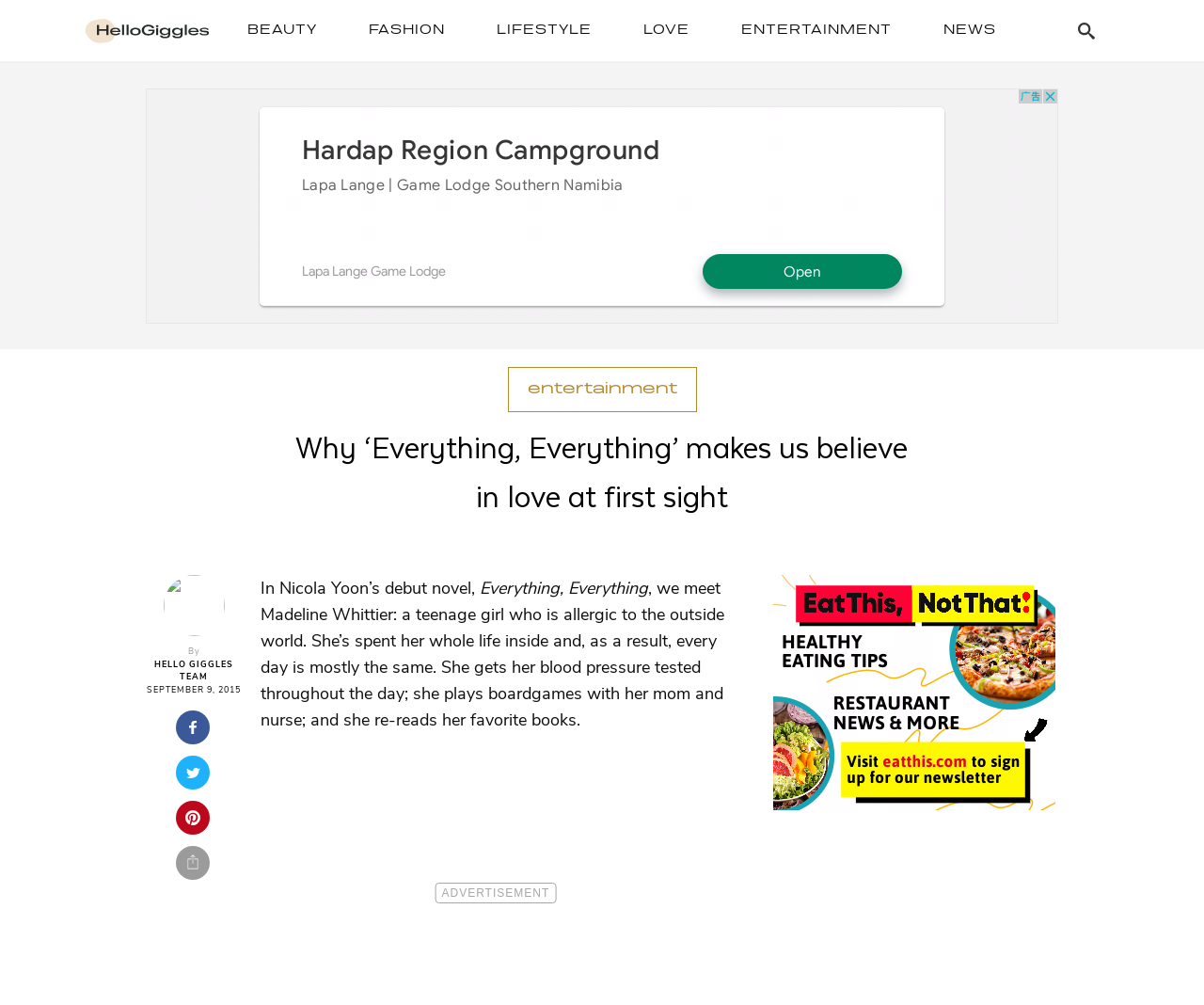Predict the bounding box coordinates of the area that should be clicked to accomplish the following instruction: "Switch to Haitian Creole". The bounding box coordinates should consist of four float numbers between 0 and 1, i.e., [left, top, right, bottom].

None